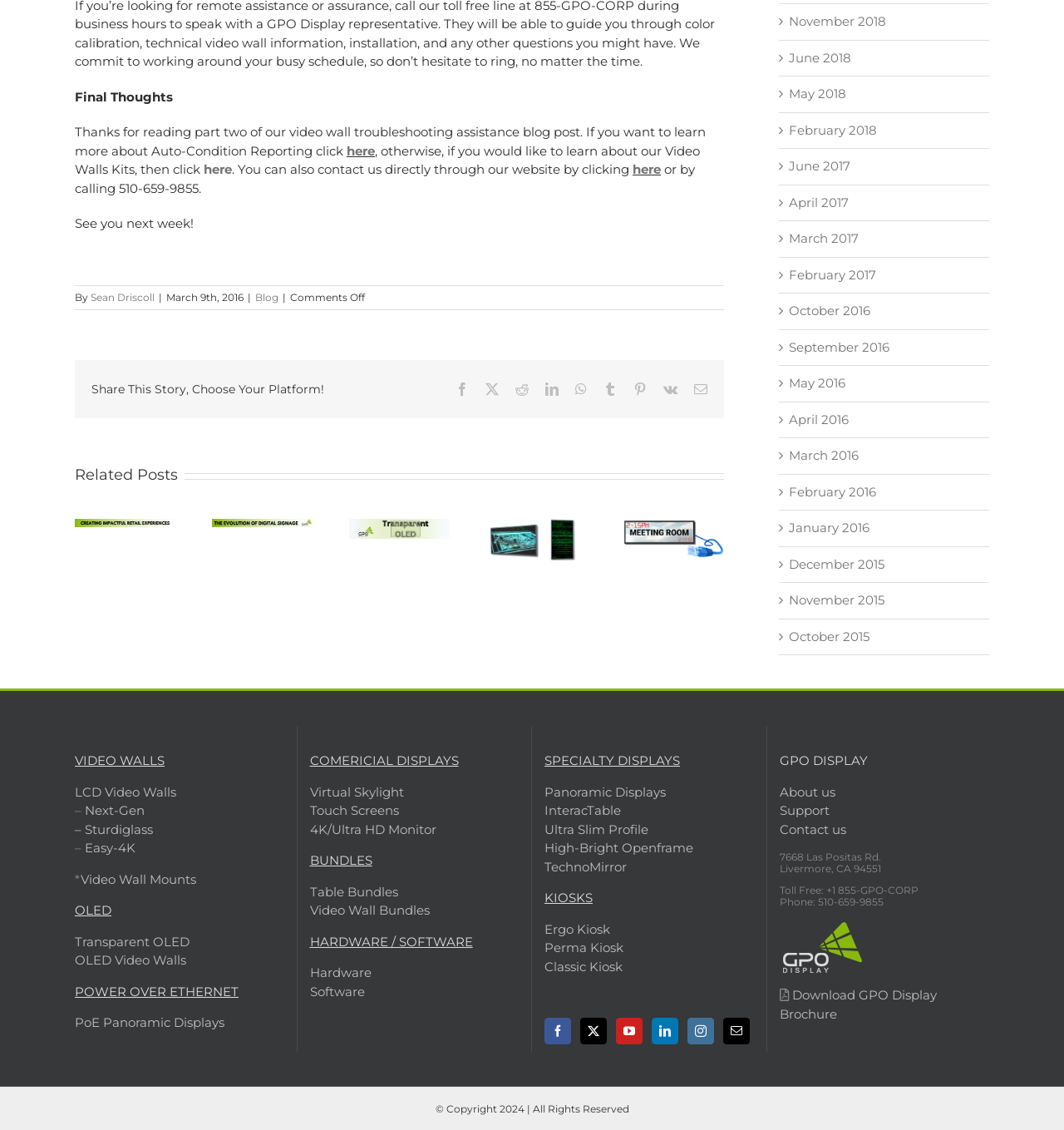Determine the bounding box coordinates of the element that should be clicked to execute the following command: "Click on 'Blog' to view more blog posts".

[0.24, 0.258, 0.262, 0.269]